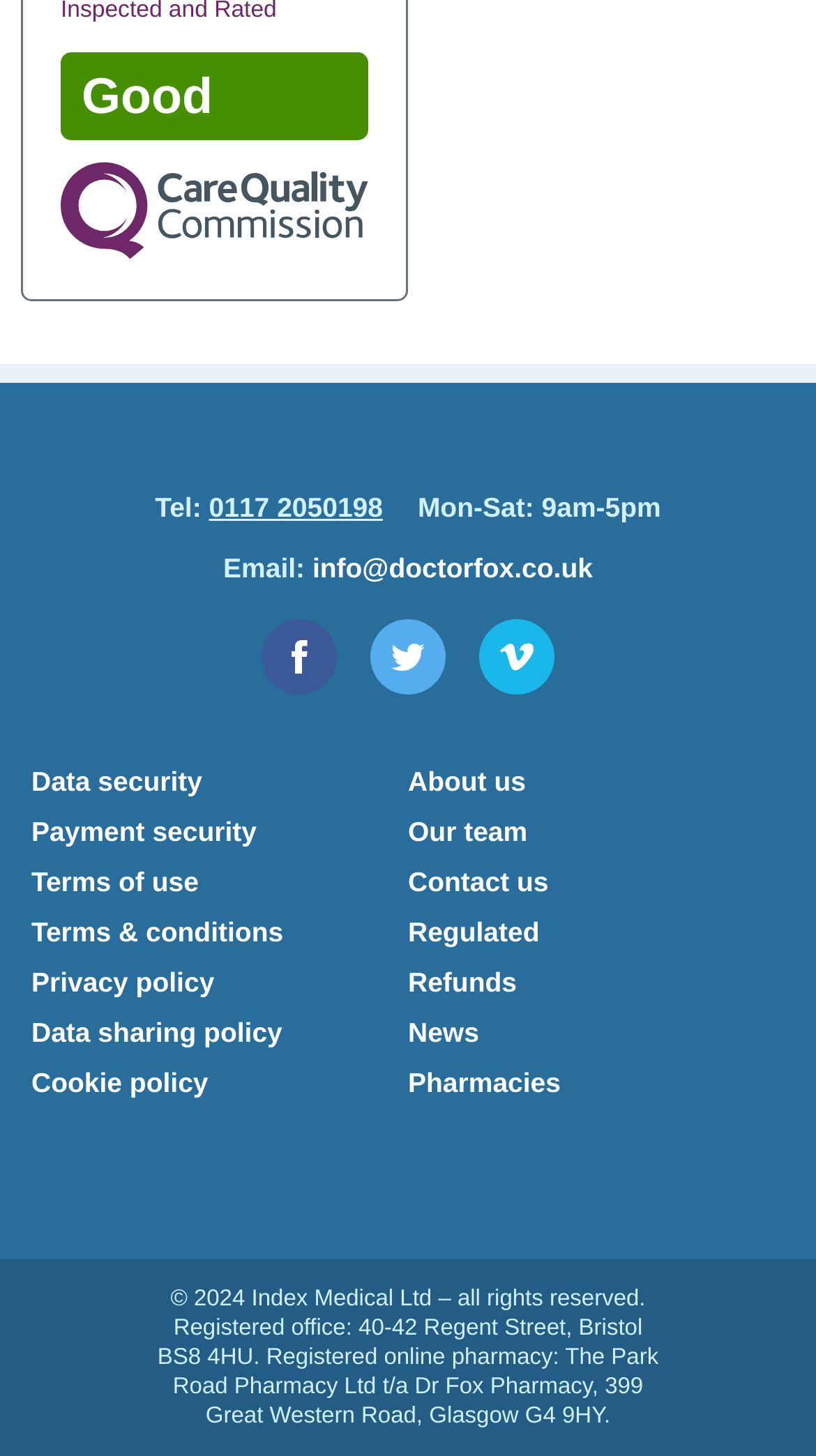What are the office hours of Dr Fox?
Please look at the screenshot and answer in one word or a short phrase.

Mon-Sat: 9am-5pm